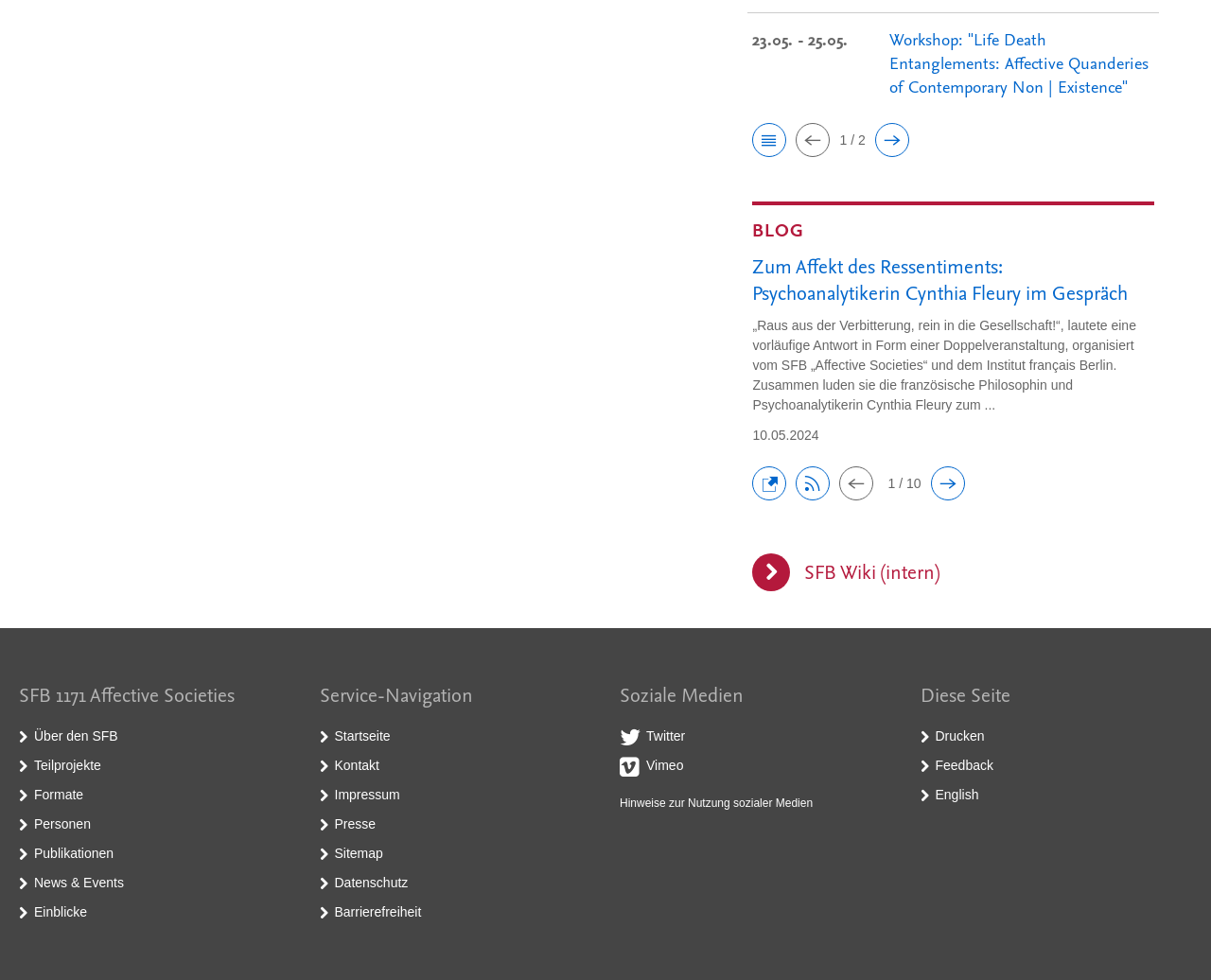Please find and report the bounding box coordinates of the element to click in order to perform the following action: "Click on ?". The coordinates should be expressed as four float numbers between 0 and 1, in the format [left, top, right, bottom].

None